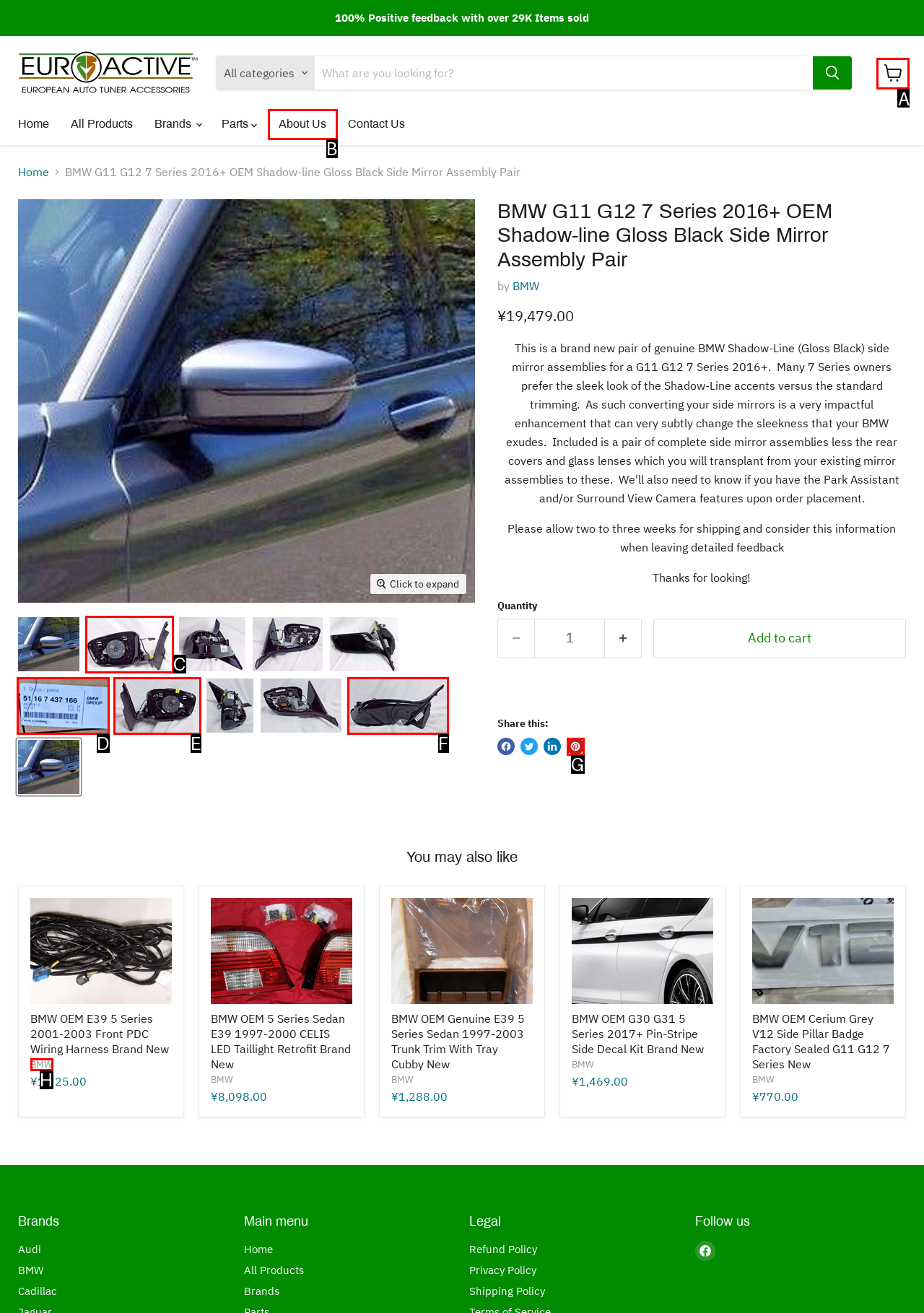Please identify the correct UI element to click for the task: View cart Respond with the letter of the appropriate option.

A